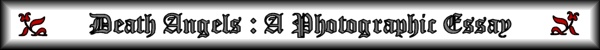What is the tone set by the overall design?
Based on the visual details in the image, please answer the question thoroughly.

The caption states that the overall design sets a 'captivating tone' and suggests 'themes of somber beauty and introspection', implying that the tone is both captivating and somber.